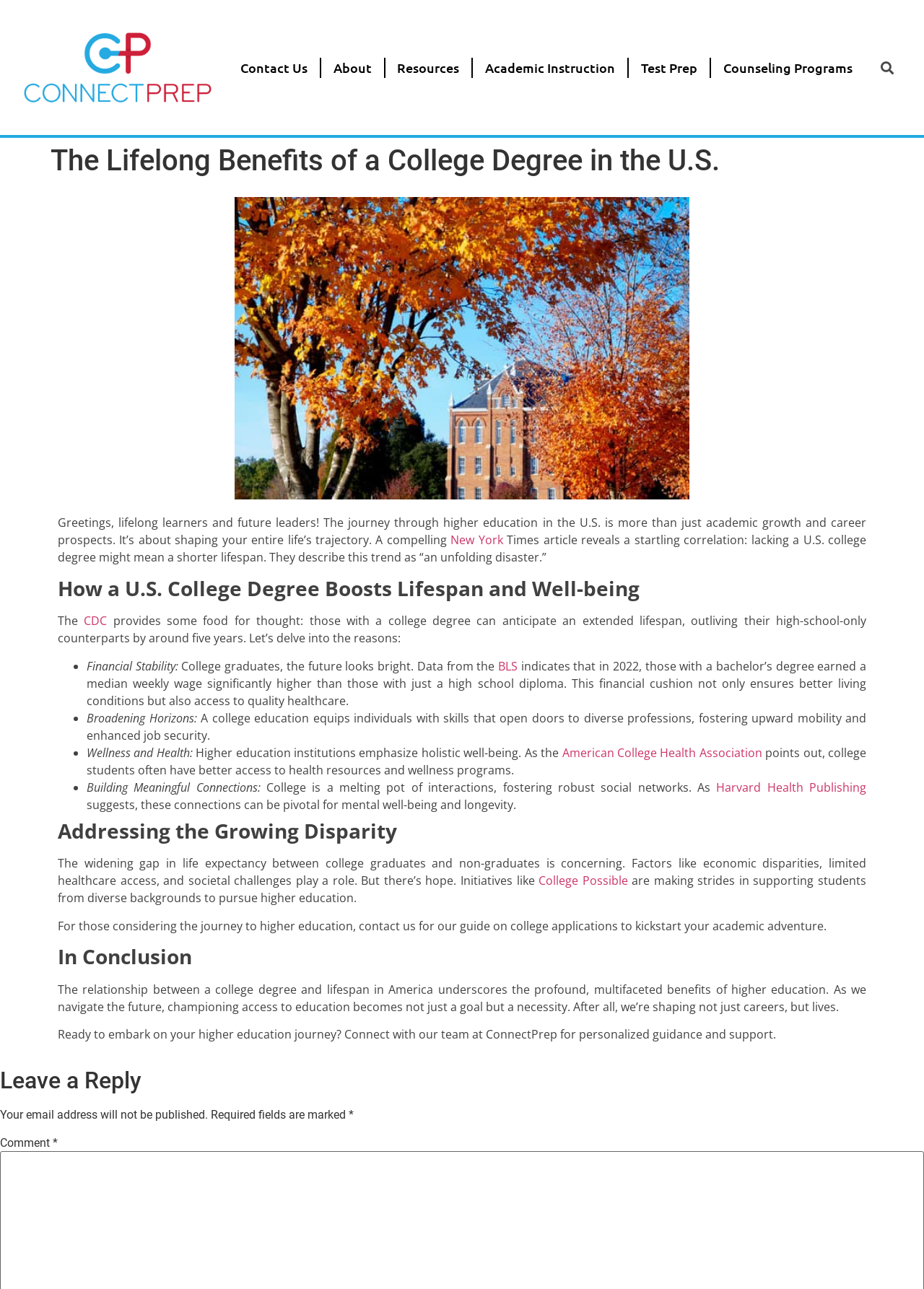Offer a detailed explanation of the webpage layout and contents.

The webpage is about the lifelong benefits of a college degree in the United States, specifically highlighting its impact on personal growth and professional success. At the top, there is a navigation menu with links to "Contact Us", "About", "Resources", "Academic Instruction", "Test Prep", and "Counseling Programs". On the right side, there is a search bar with a "Search" button.

Below the navigation menu, there is a large heading that reads "The Lifelong Benefits of a College Degree in the U.S." accompanied by an image. The main content of the page is divided into sections, each with a heading and descriptive text. The first section introduces the idea that a college degree is more than just academic growth and career prospects, but also shapes one's entire life's trajectory.

The next section, "How a U.S. College Degree Boosts Lifespan and Well-being", cites a New York Times article and the CDC, discussing the correlation between a college degree and a longer lifespan. It also lists three benefits of a college degree: financial stability, broadening horizons, and wellness and health.

The following section, "Addressing the Growing Disparity", discusses the widening gap in life expectancy between college graduates and non-graduates, and mentions initiatives like College Possible that support students from diverse backgrounds in pursuing higher education.

The final sections, "In Conclusion" and "Ready to Embark on Your Higher Education Journey?", summarize the benefits of a college degree and invite readers to connect with the team at ConnectPrep for personalized guidance and support.

At the bottom of the page, there is a section for leaving a reply, with fields for commenting and a note about required fields.